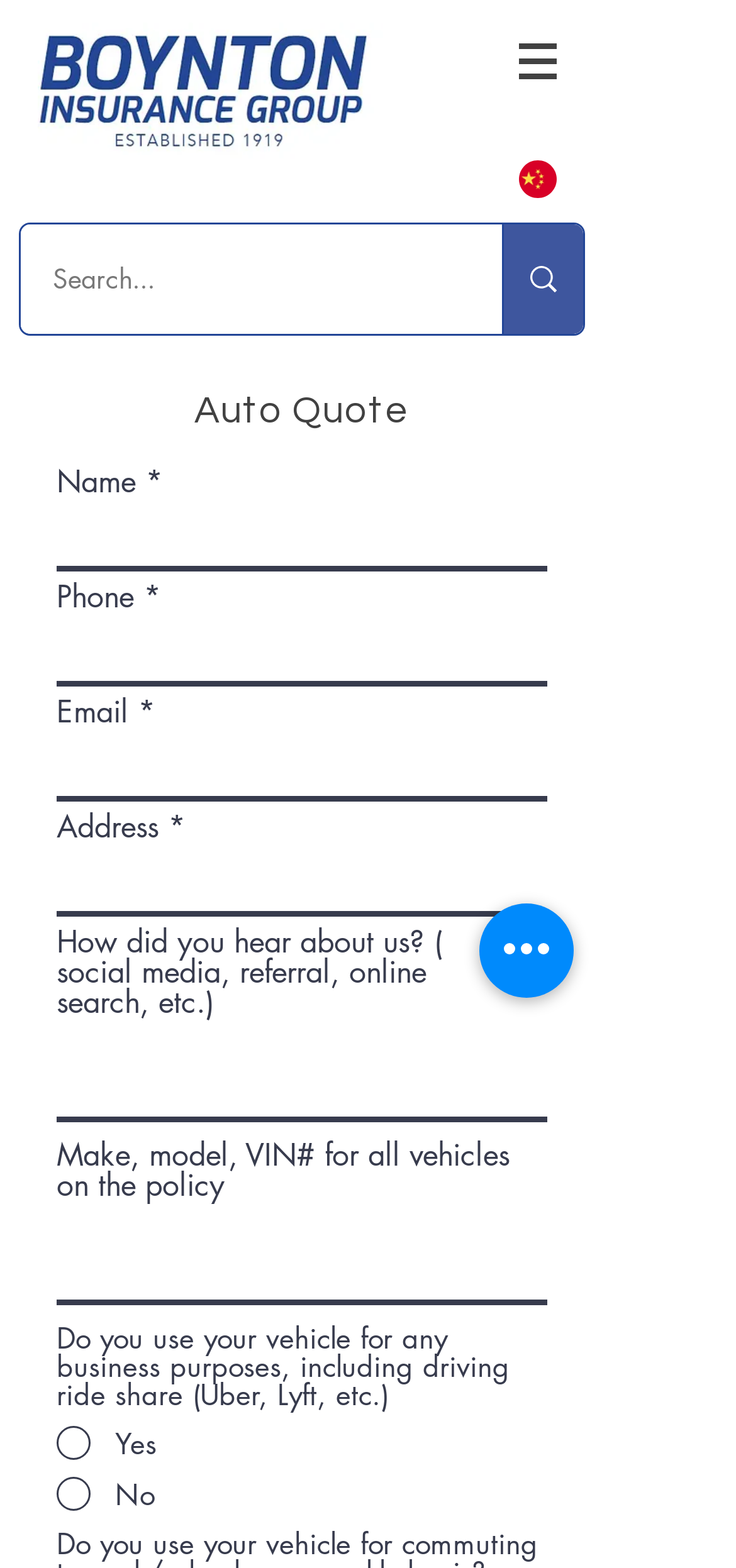Pinpoint the bounding box coordinates of the element that must be clicked to accomplish the following instruction: "Enter your email". The coordinates should be in the format of four float numbers between 0 and 1, i.e., [left, top, right, bottom].

[0.077, 0.475, 0.744, 0.511]